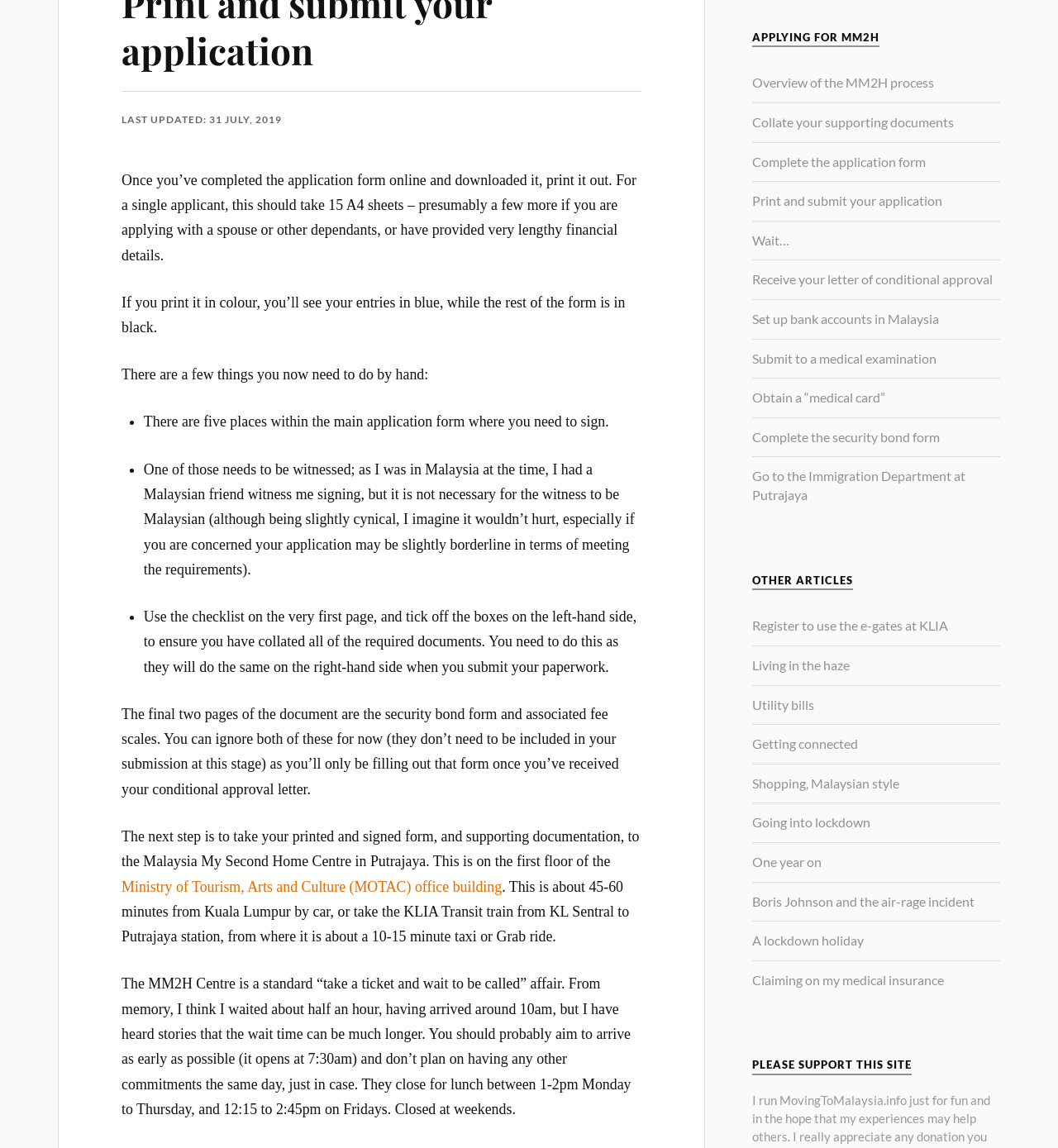Identify the bounding box coordinates for the UI element described as follows: "A lockdown holiday". Ensure the coordinates are four float numbers between 0 and 1, formatted as [left, top, right, bottom].

[0.711, 0.812, 0.817, 0.826]